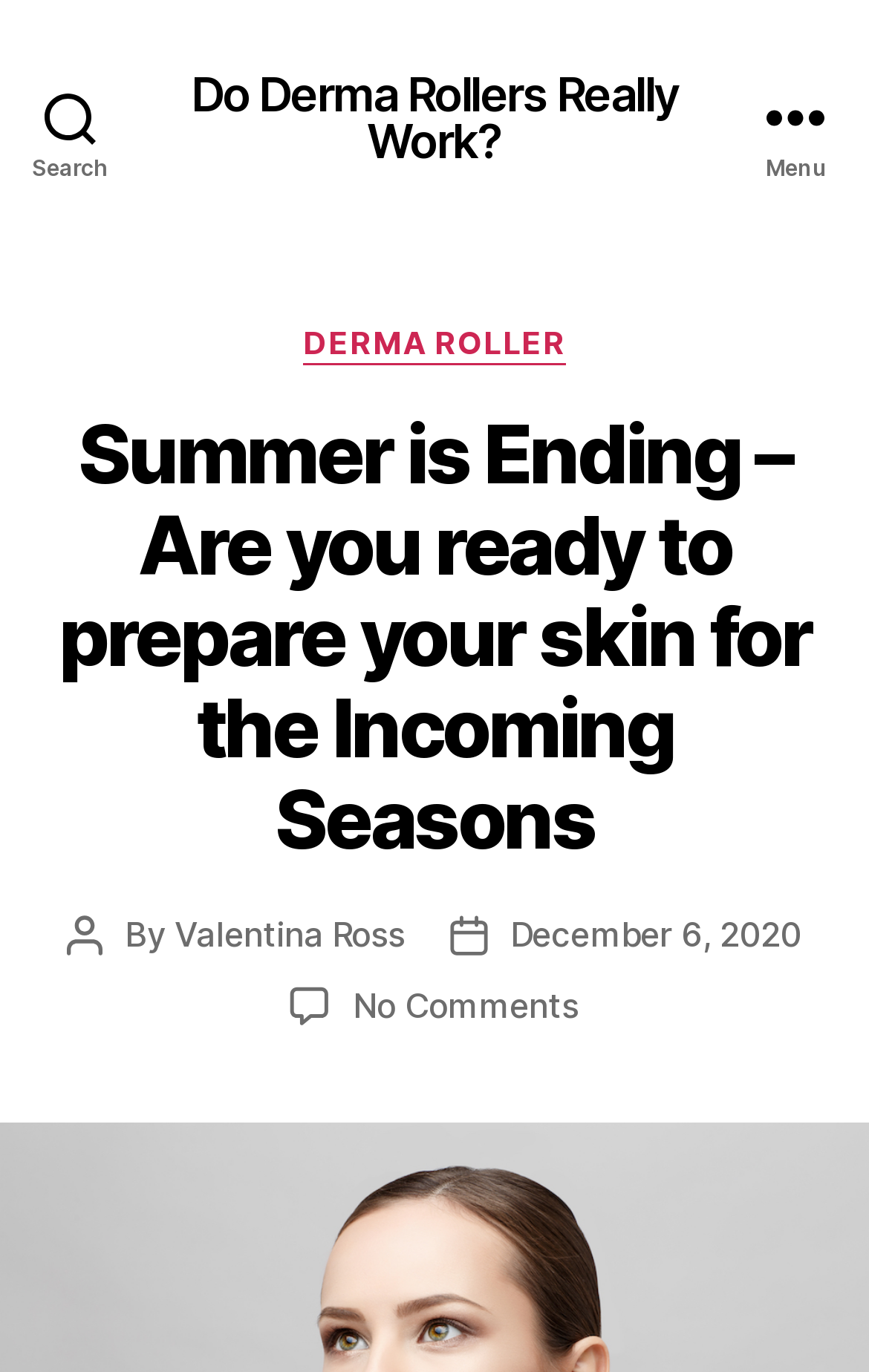From the element description: "Menu", extract the bounding box coordinates of the UI element. The coordinates should be expressed as four float numbers between 0 and 1, in the order [left, top, right, bottom].

[0.831, 0.0, 1.0, 0.17]